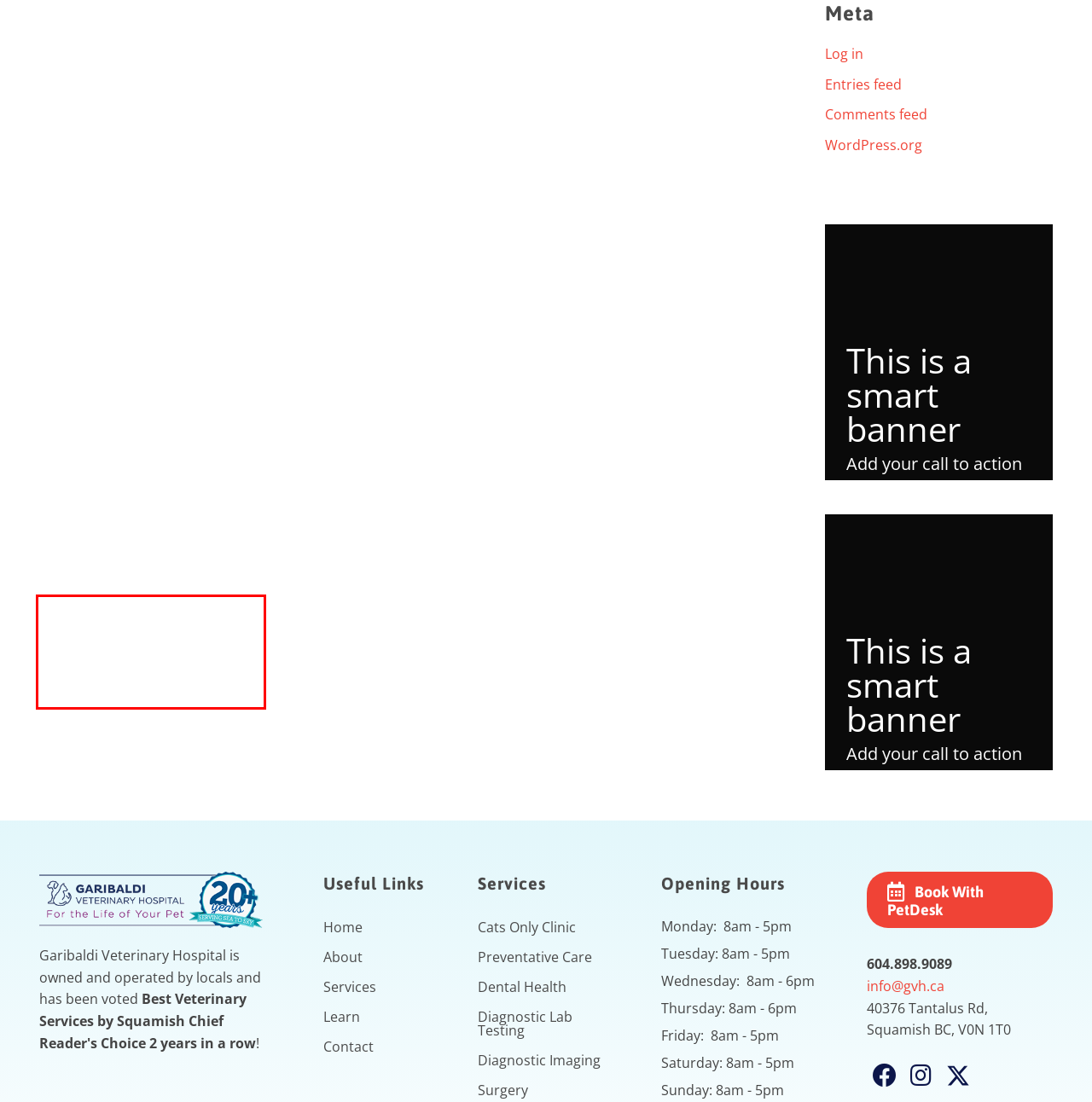Within the screenshot of the webpage, locate the red bounding box and use OCR to identify and provide the text content inside it.

Garibaldi Veterinary Hospital is owned and operated by locals and has been voted Best Veterinary Services by Squamish Chief Reader's Choice 2 years in a row!